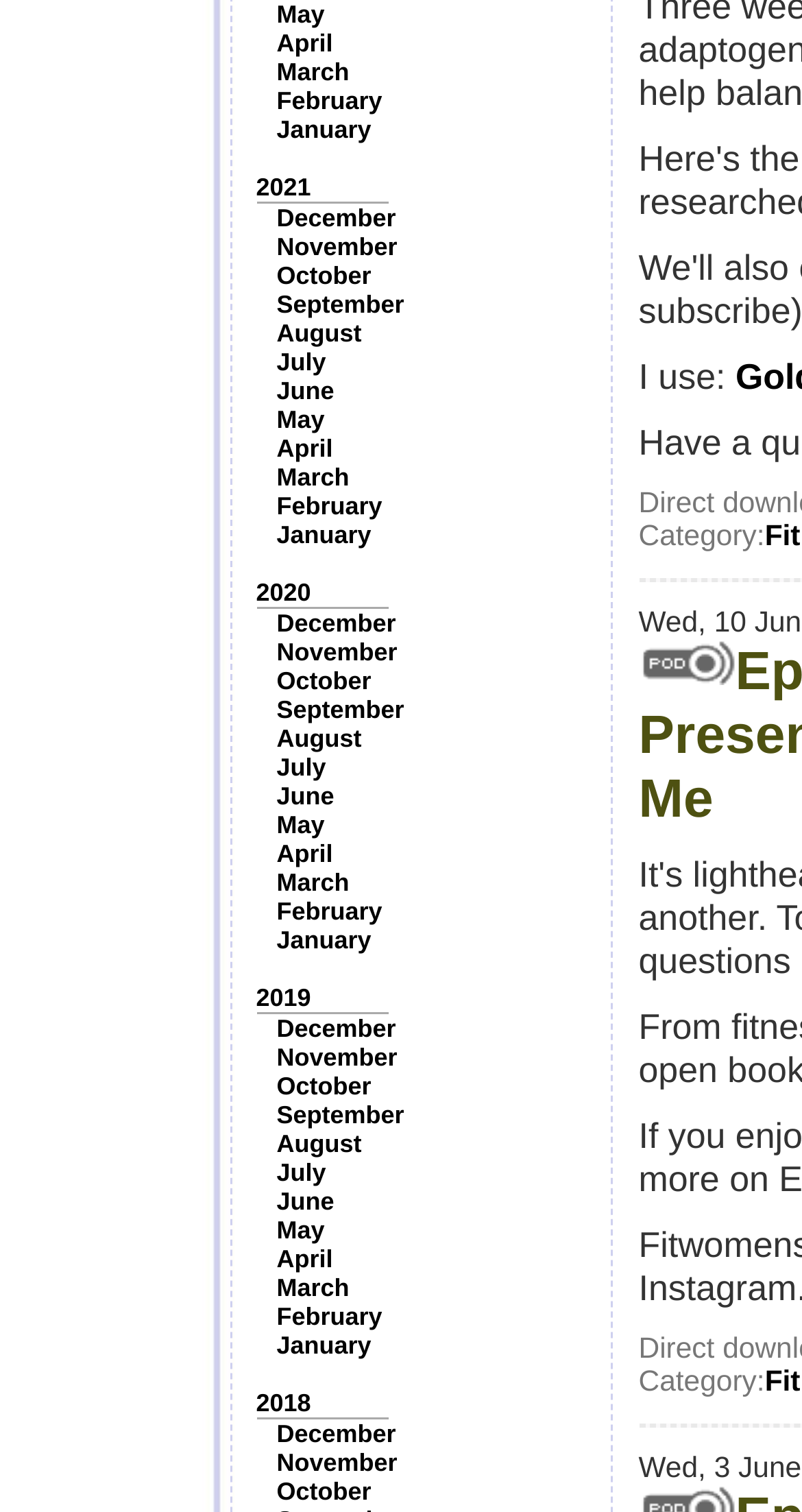How many years are listed on the webpage?
Based on the image content, provide your answer in one word or a short phrase.

4